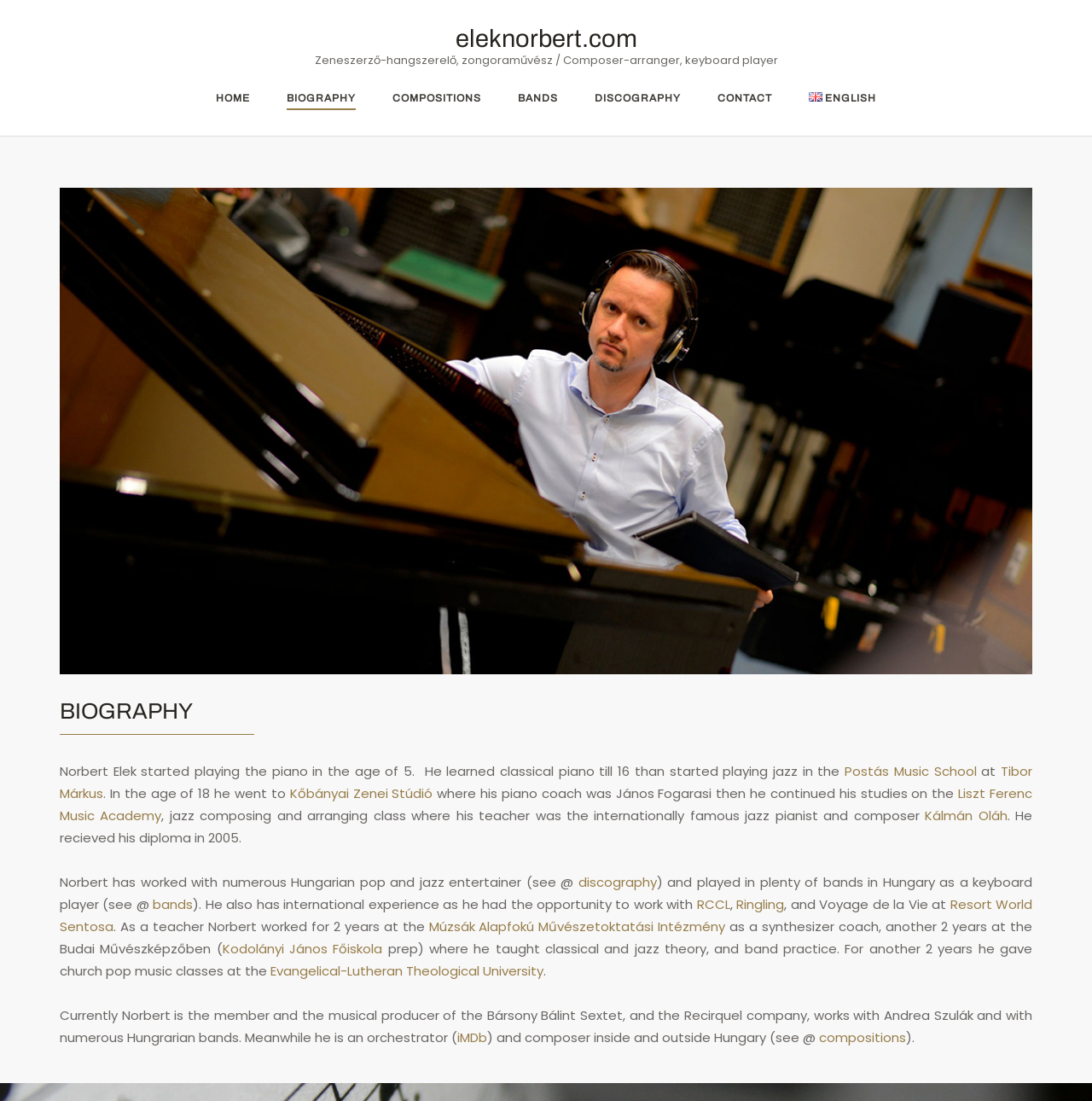Extract the bounding box coordinates for the UI element described as: "Resort World Sentosa".

[0.055, 0.813, 0.945, 0.85]